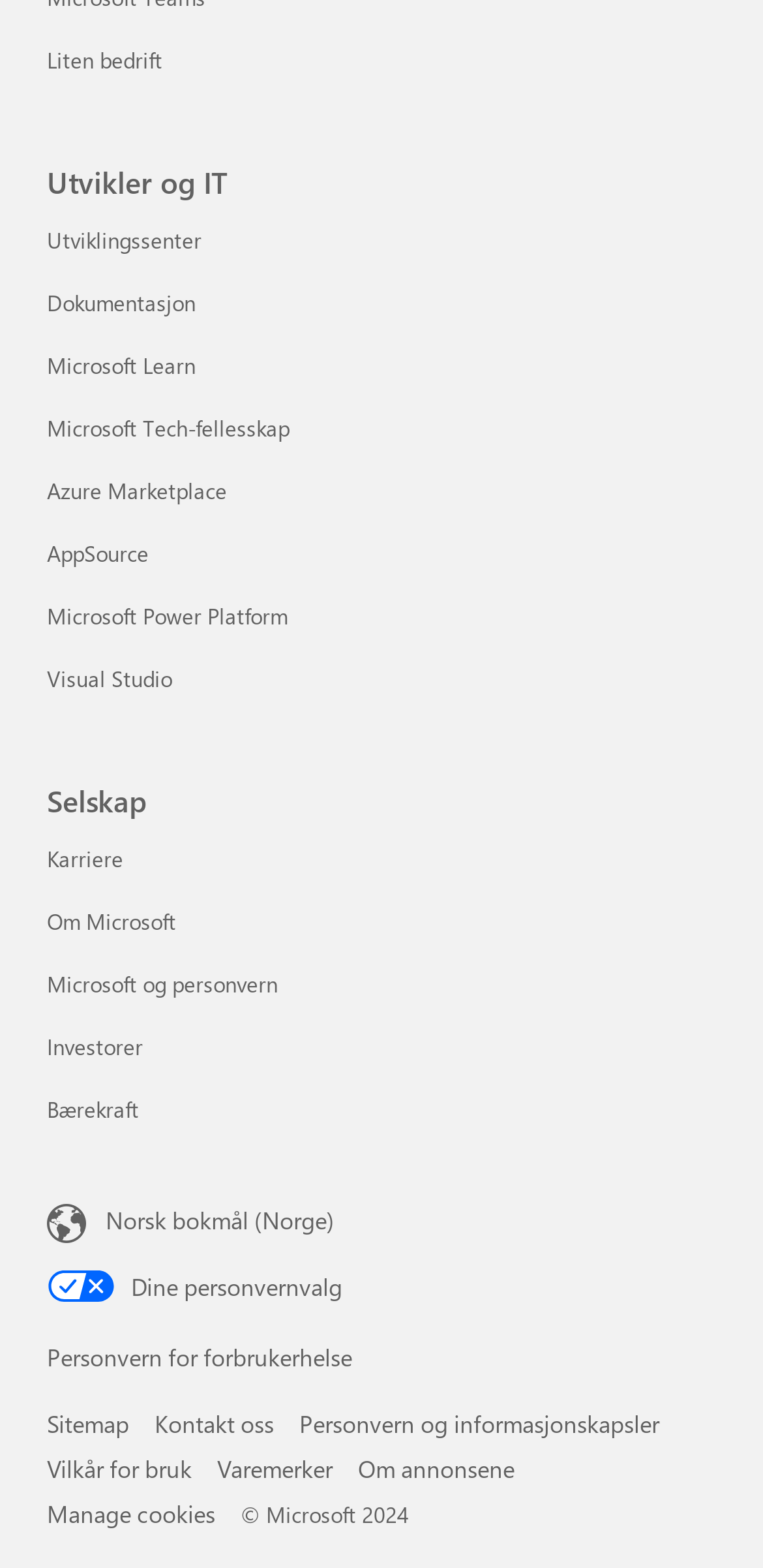Please determine the bounding box coordinates for the UI element described here. Use the format (top-left x, top-left y, bottom-right x, bottom-right y) with values bounded between 0 and 1: Kontakt oss

[0.203, 0.898, 0.359, 0.918]